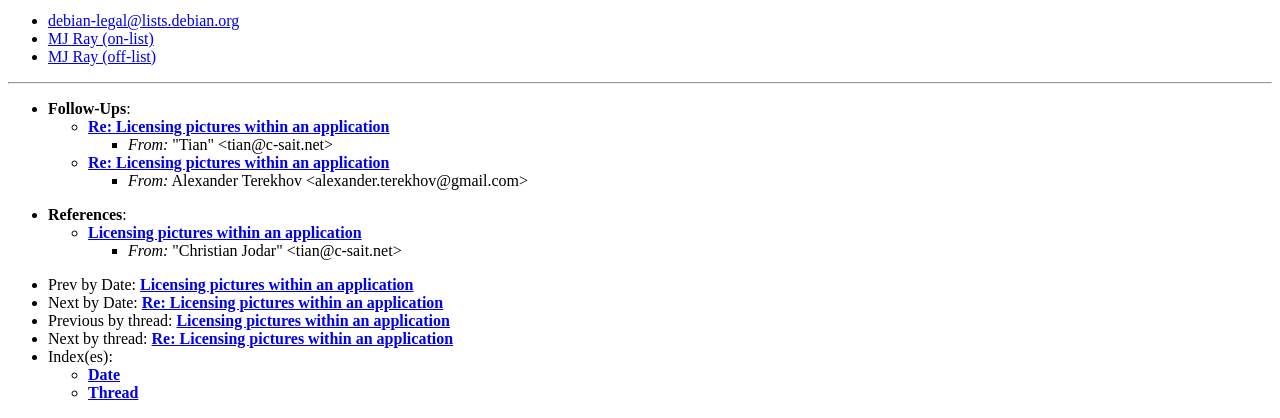Locate the bounding box coordinates of the element to click to perform the following action: 'View email from debian-legal@lists.debian.org'. The coordinates should be given as four float values between 0 and 1, in the form of [left, top, right, bottom].

[0.038, 0.028, 0.187, 0.069]